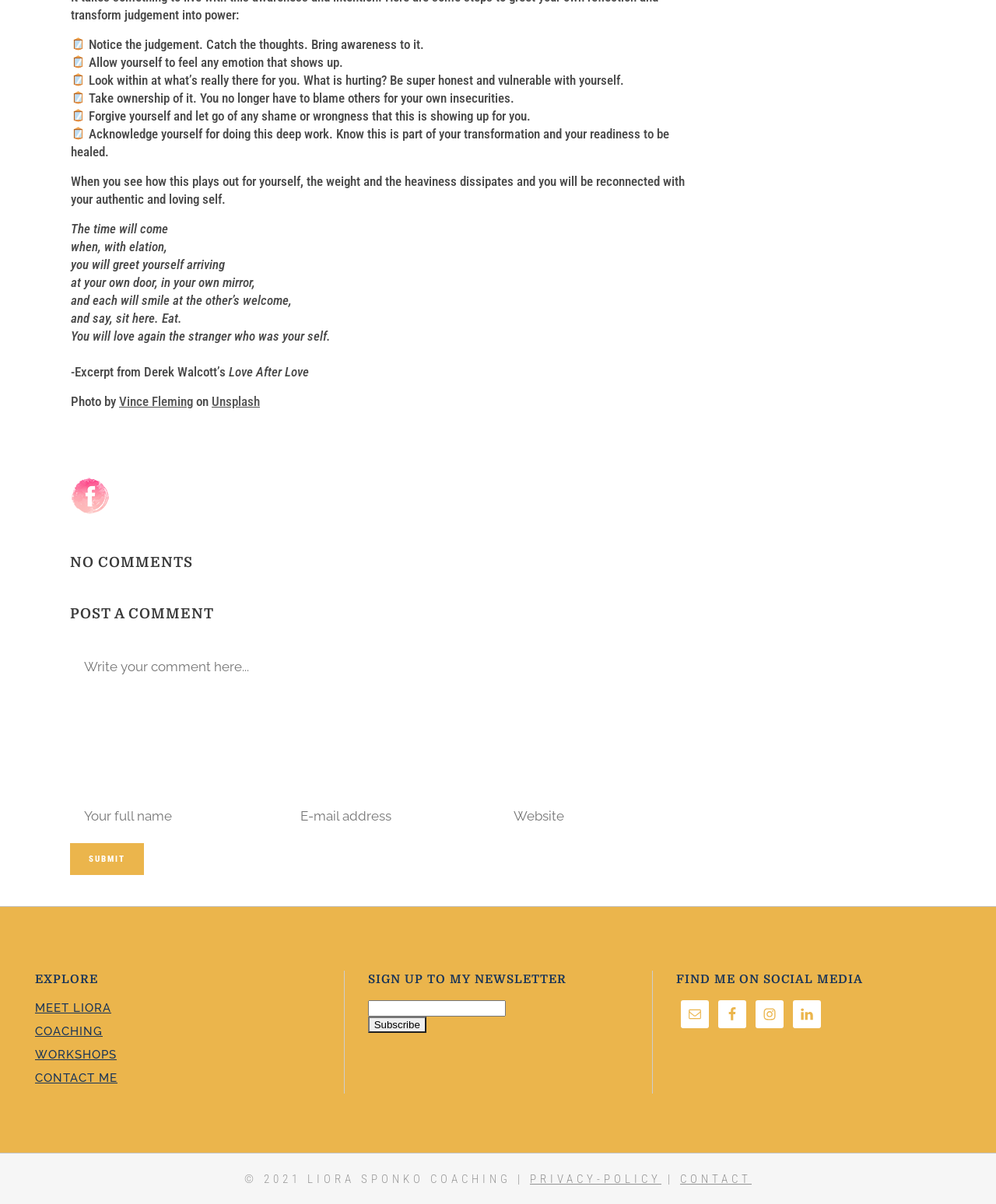Using the webpage screenshot and the element description name="email" placeholder="E-mail address", determine the bounding box coordinates. Specify the coordinates in the format (top-left x, top-left y, bottom-right x, bottom-right y) with values ranging from 0 to 1.

[0.288, 0.665, 0.486, 0.691]